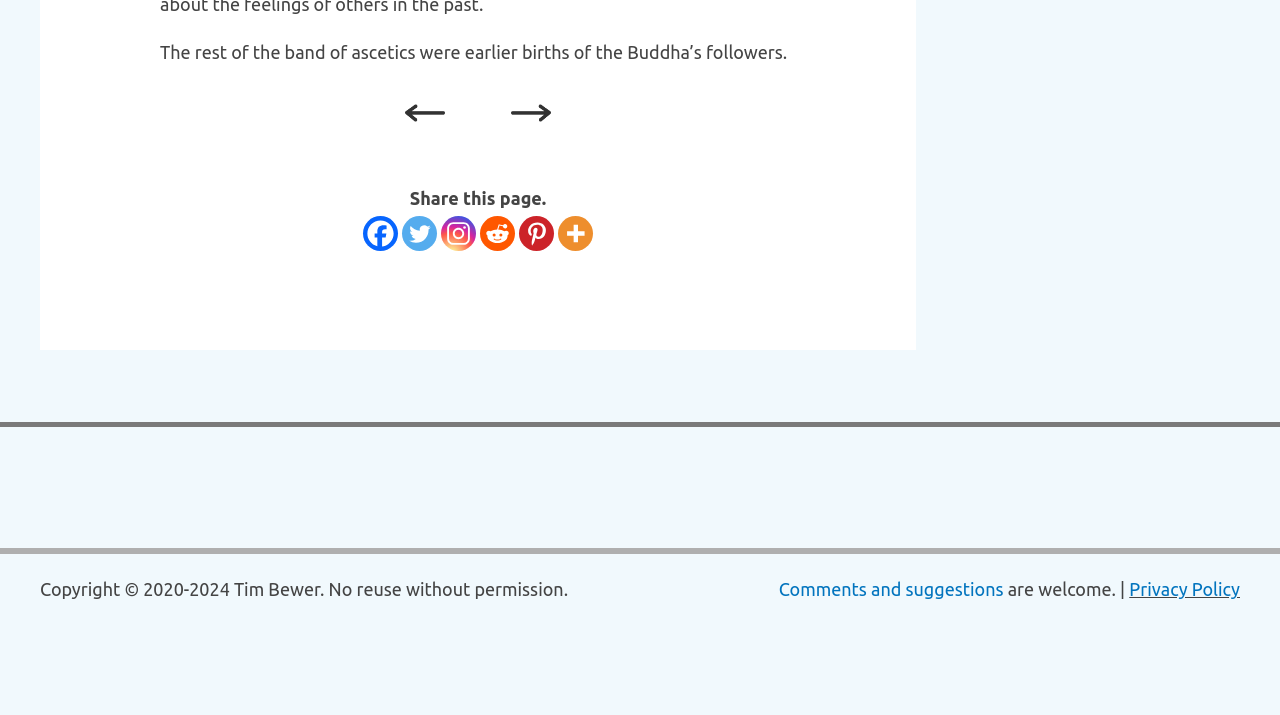Please determine the bounding box coordinates of the element to click in order to execute the following instruction: "share on Facebook". The coordinates should be four float numbers between 0 and 1, specified as [left, top, right, bottom].

[0.284, 0.302, 0.311, 0.351]